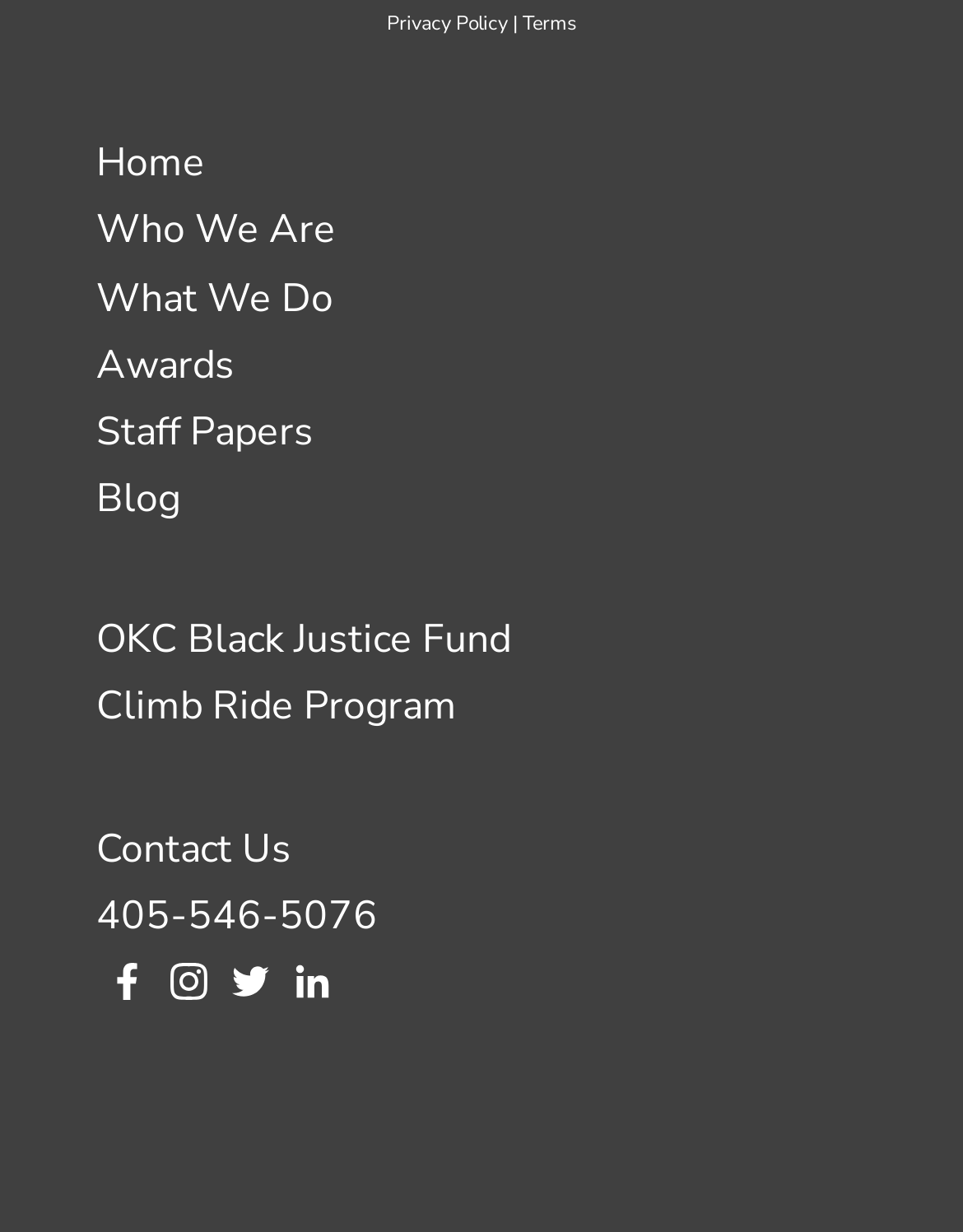Locate the bounding box coordinates of the element that needs to be clicked to carry out the instruction: "Check Axis Liquid Fund". The coordinates should be given as four float numbers ranging from 0 to 1, i.e., [left, top, right, bottom].

None